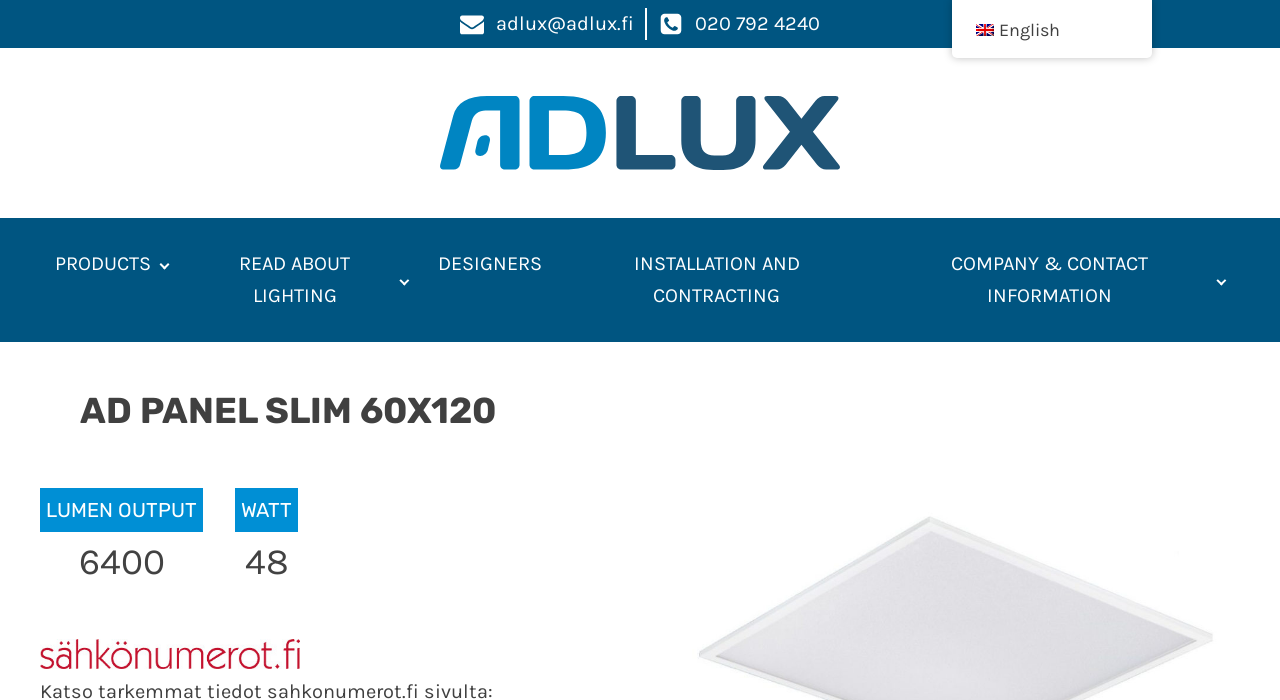Determine the bounding box coordinates for the clickable element to execute this instruction: "Click the envelope icon". Provide the coordinates as four float numbers between 0 and 1, i.e., [left, top, right, bottom].

[0.359, 0.022, 0.378, 0.049]